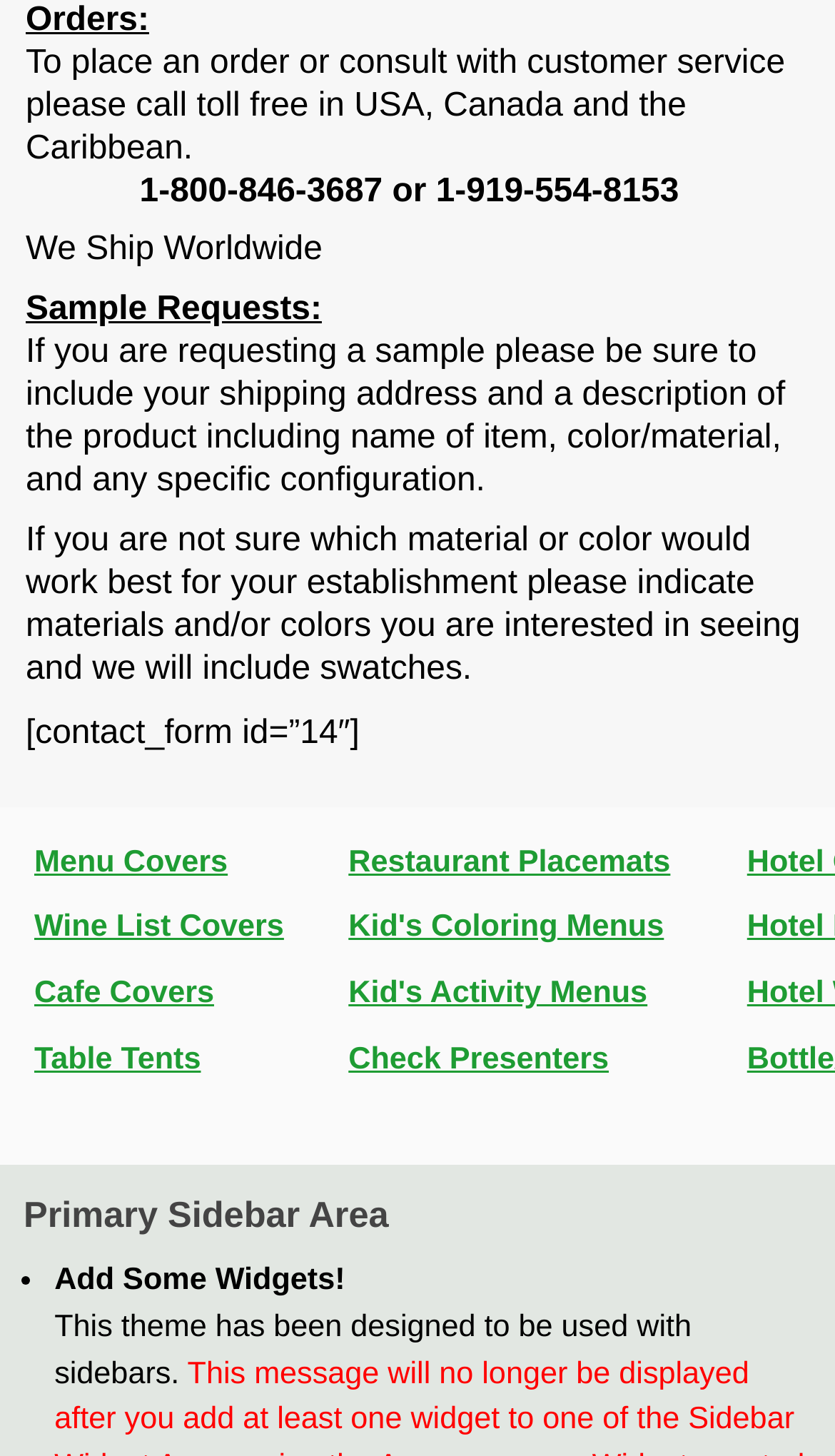Provide a one-word or brief phrase answer to the question:
What is the toll-free number for customer service in USA, Canada, and the Caribbean?

1-800-846-3687 or 1-919-554-8153